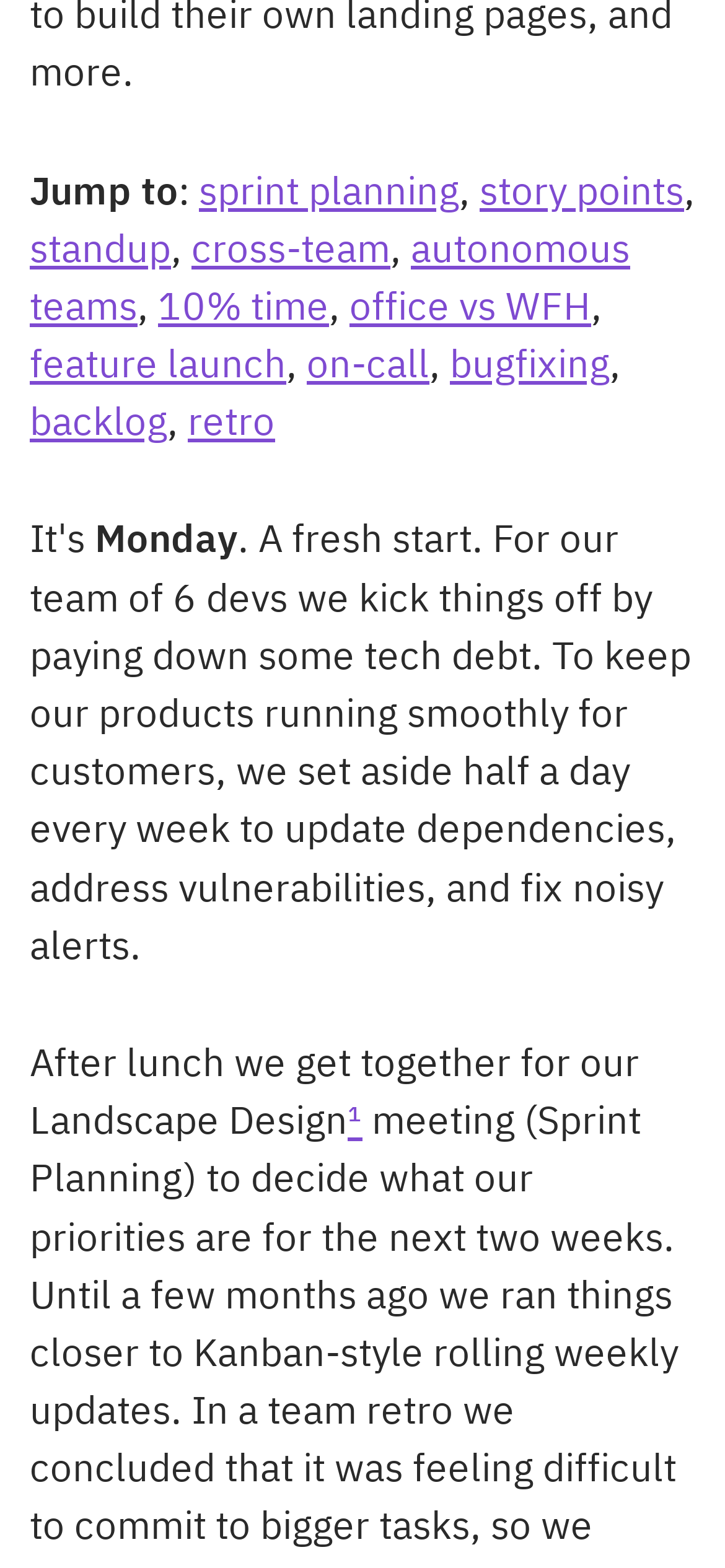Provide a one-word or one-phrase answer to the question:
How many developers are in the team?

6